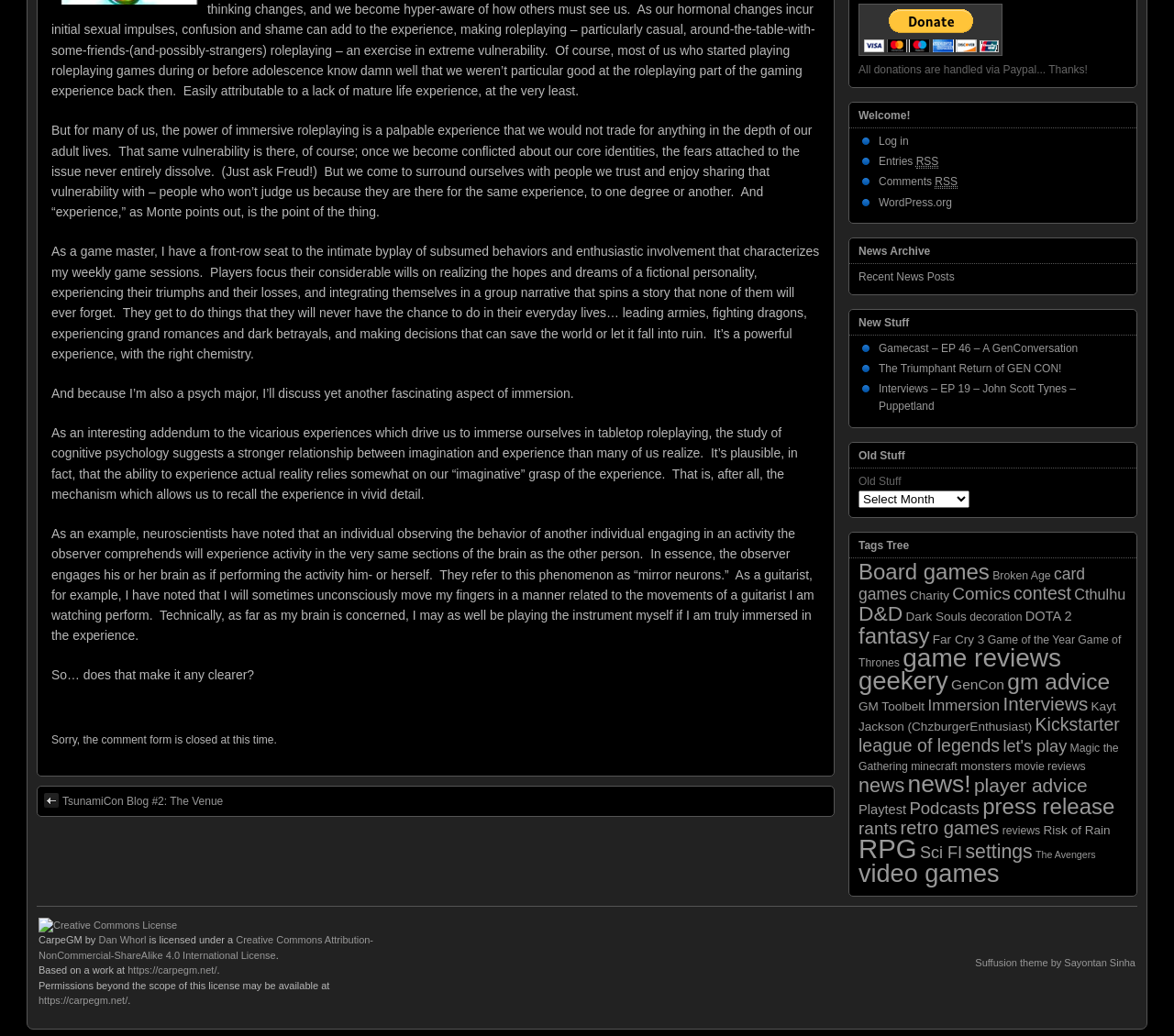Provide the bounding box coordinates for the UI element that is described as: "Magic the Gathering".

[0.731, 0.715, 0.953, 0.746]